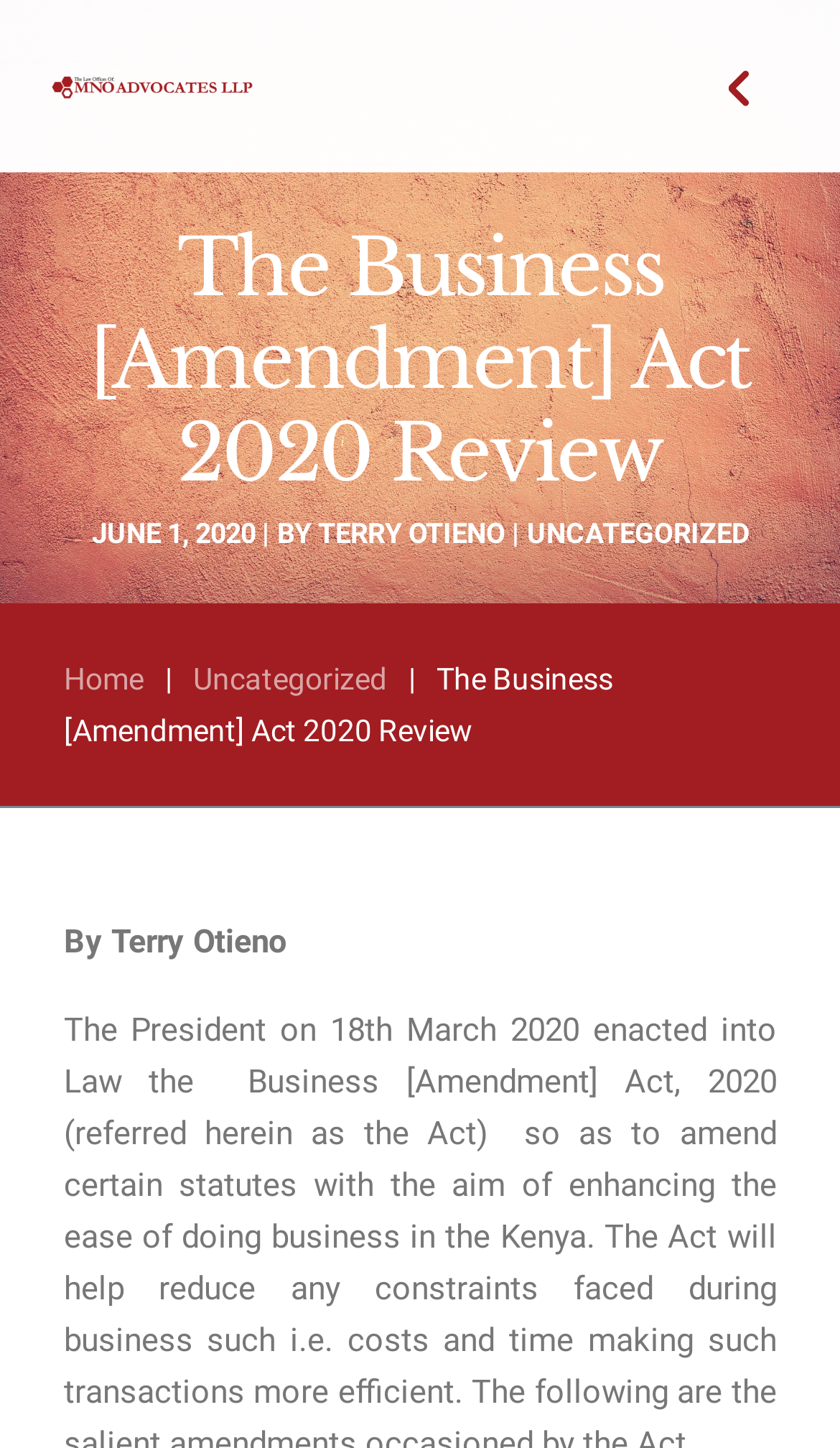Bounding box coordinates must be specified in the format (top-left x, top-left y, bottom-right x, bottom-right y). All values should be floating point numbers between 0 and 1. What are the bounding box coordinates of the UI element described as: alt="logo"

[0.051, 0.047, 0.308, 0.072]